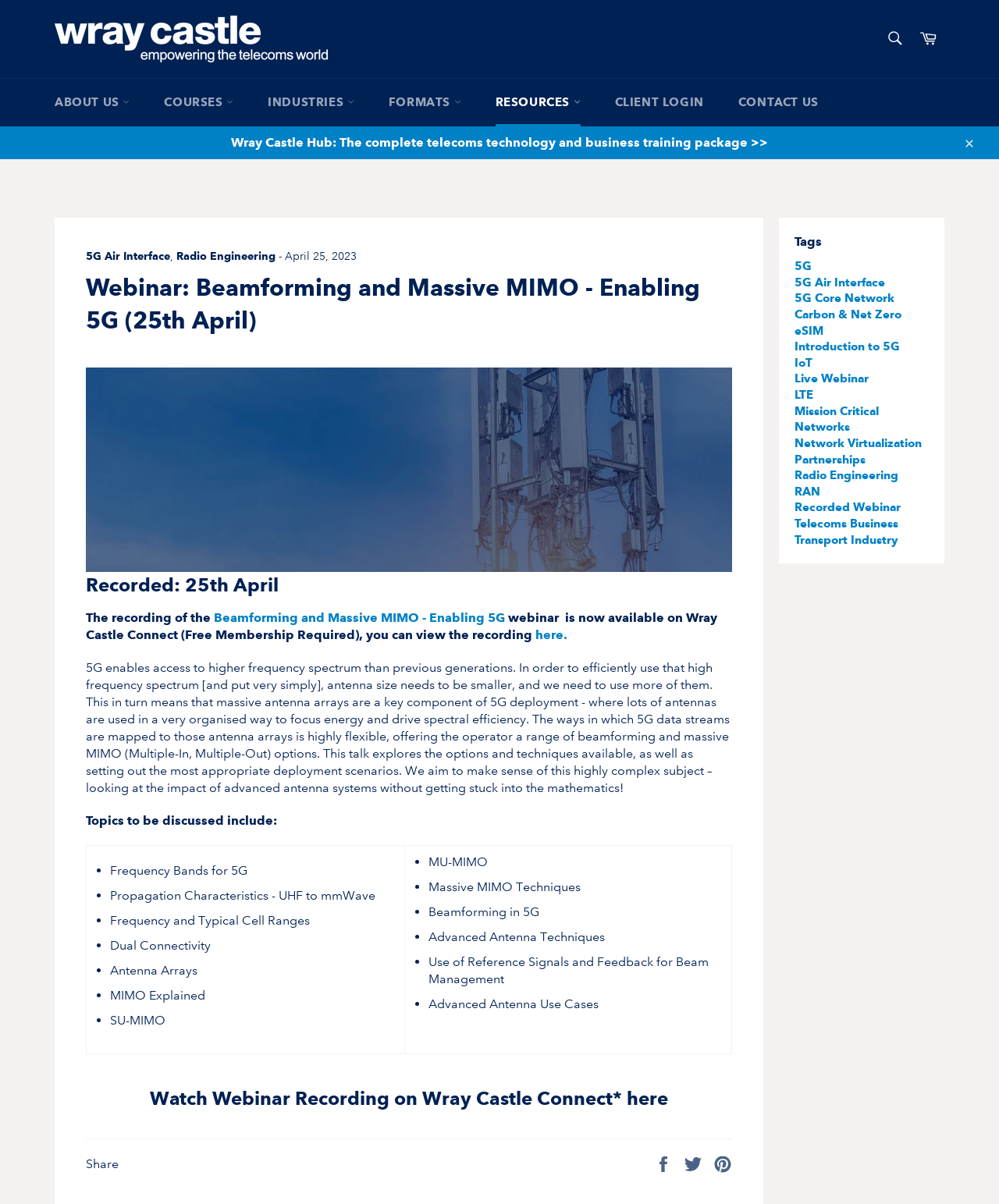What are the topics to be discussed in the webinar?
Look at the screenshot and respond with one word or a short phrase.

Frequency Bands, Dual Connectivity, Antenna Arrays, MIMO, etc.